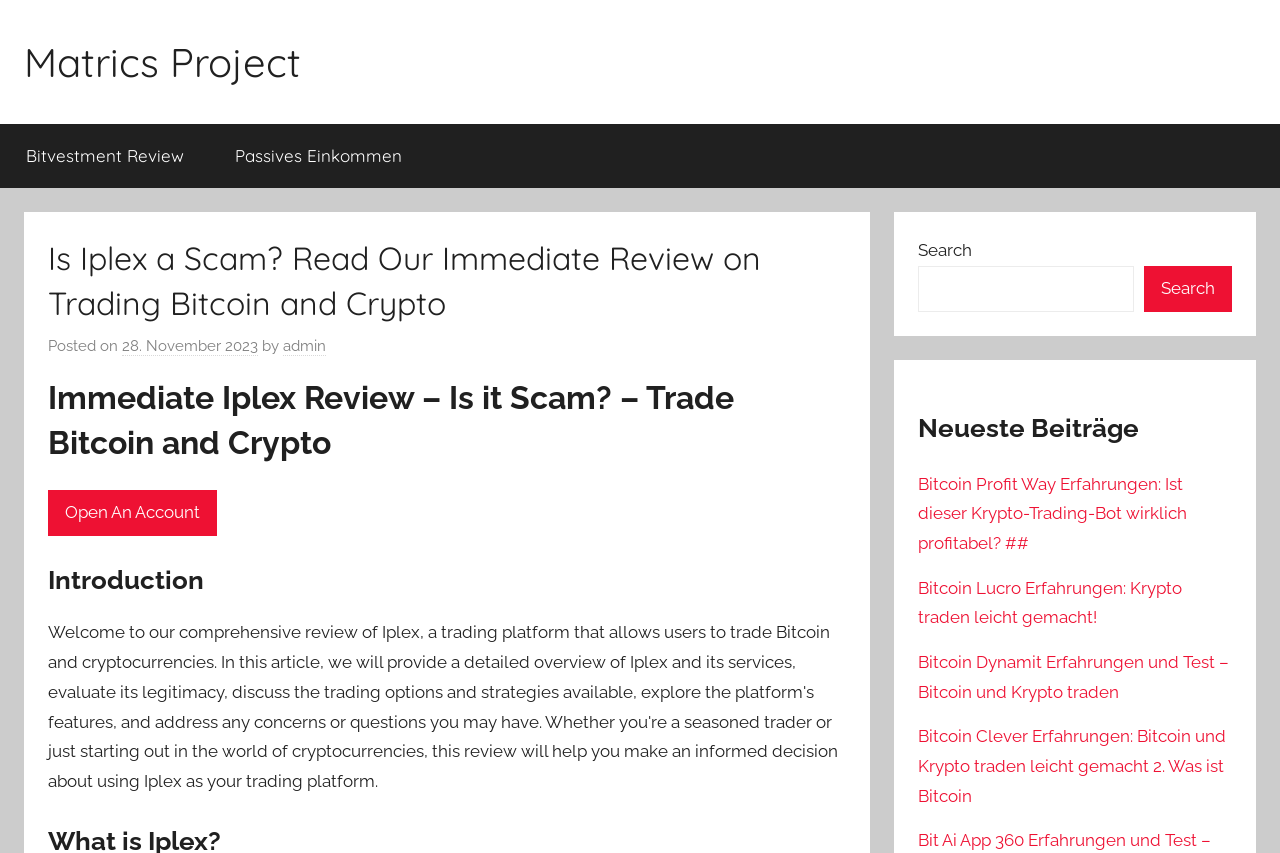Provide the bounding box coordinates in the format (top-left x, top-left y, bottom-right x, bottom-right y). All values are floating point numbers between 0 and 1. Determine the bounding box coordinate of the UI element described as: admin

[0.221, 0.395, 0.255, 0.417]